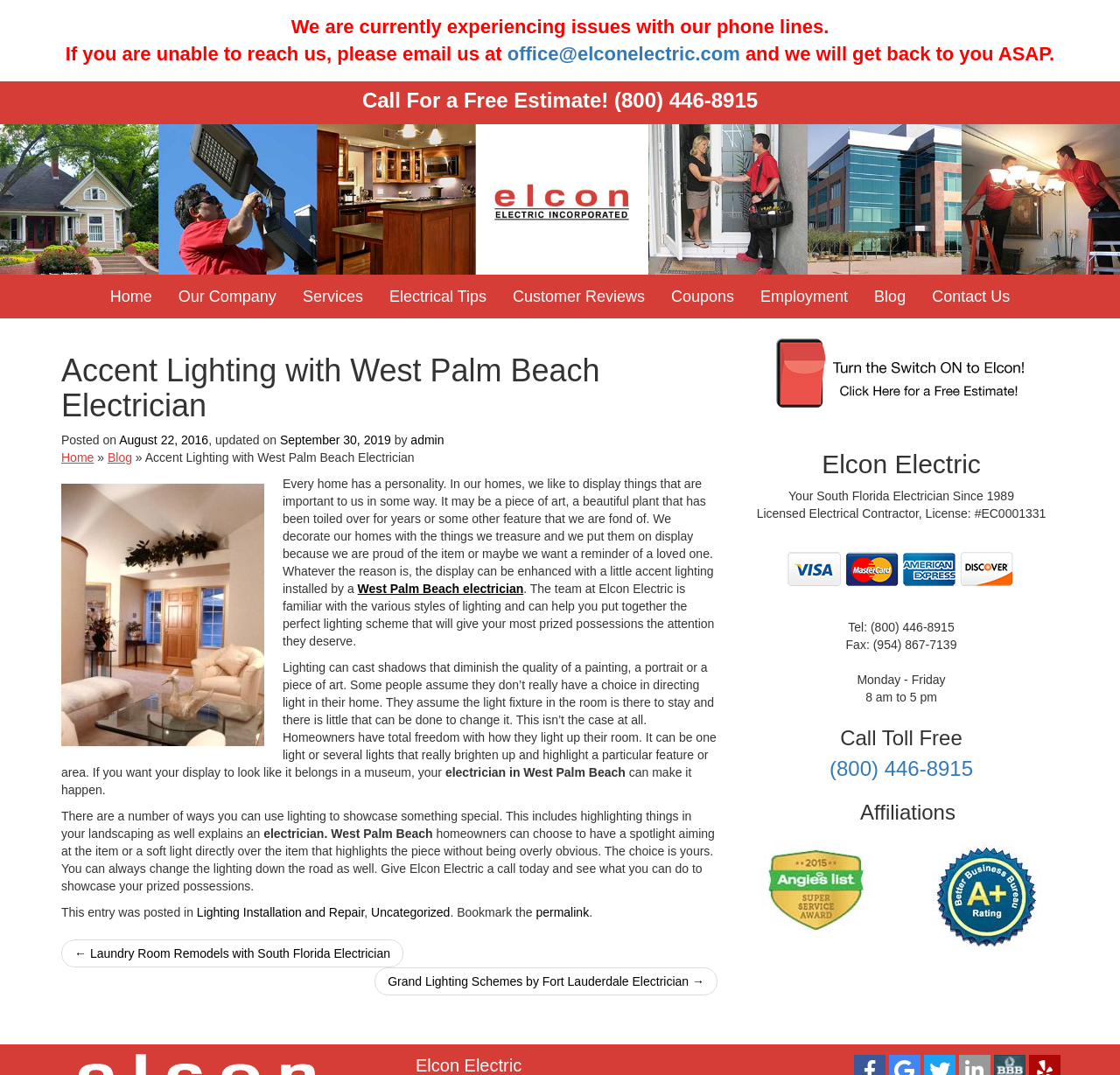Determine the bounding box for the described HTML element: "admin". Ensure the coordinates are four float numbers between 0 and 1 in the format [left, top, right, bottom].

[0.367, 0.403, 0.396, 0.416]